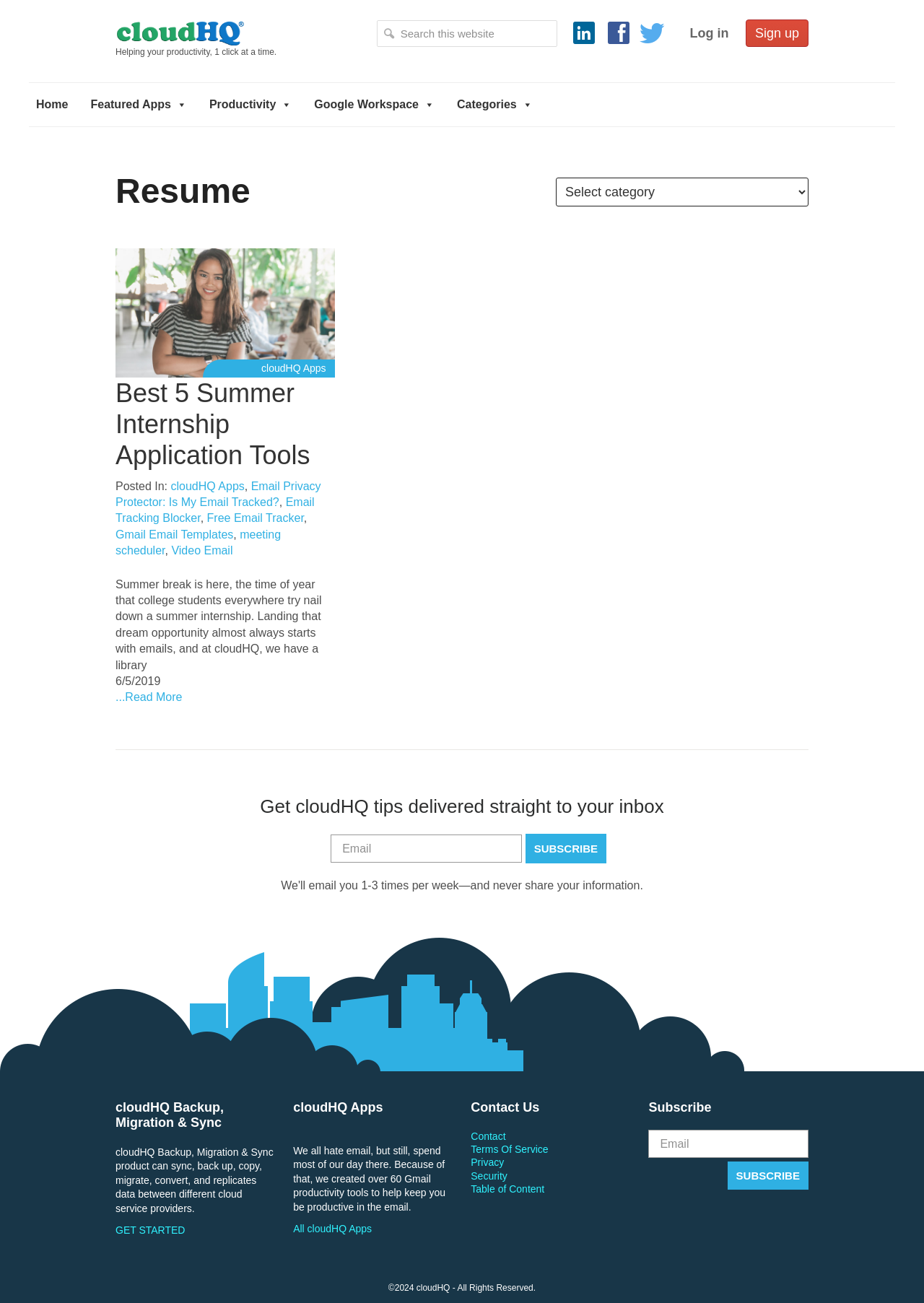Locate the bounding box coordinates of the clickable area needed to fulfill the instruction: "Sign up".

[0.807, 0.015, 0.875, 0.036]